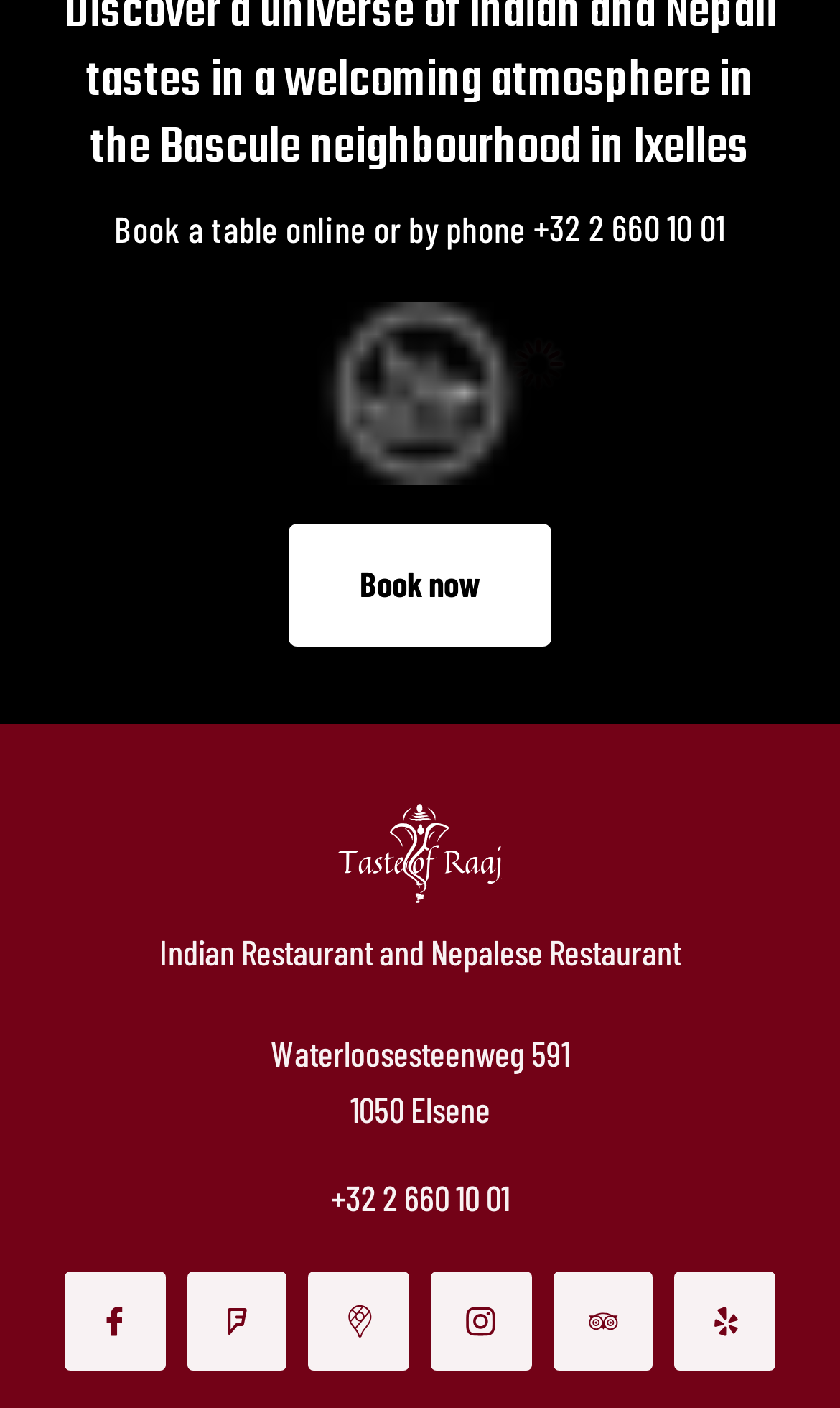Specify the bounding box coordinates of the element's area that should be clicked to execute the given instruction: "Get directions to the restaurant". The coordinates should be four float numbers between 0 and 1, i.e., [left, top, right, bottom].

[0.322, 0.725, 0.678, 0.812]